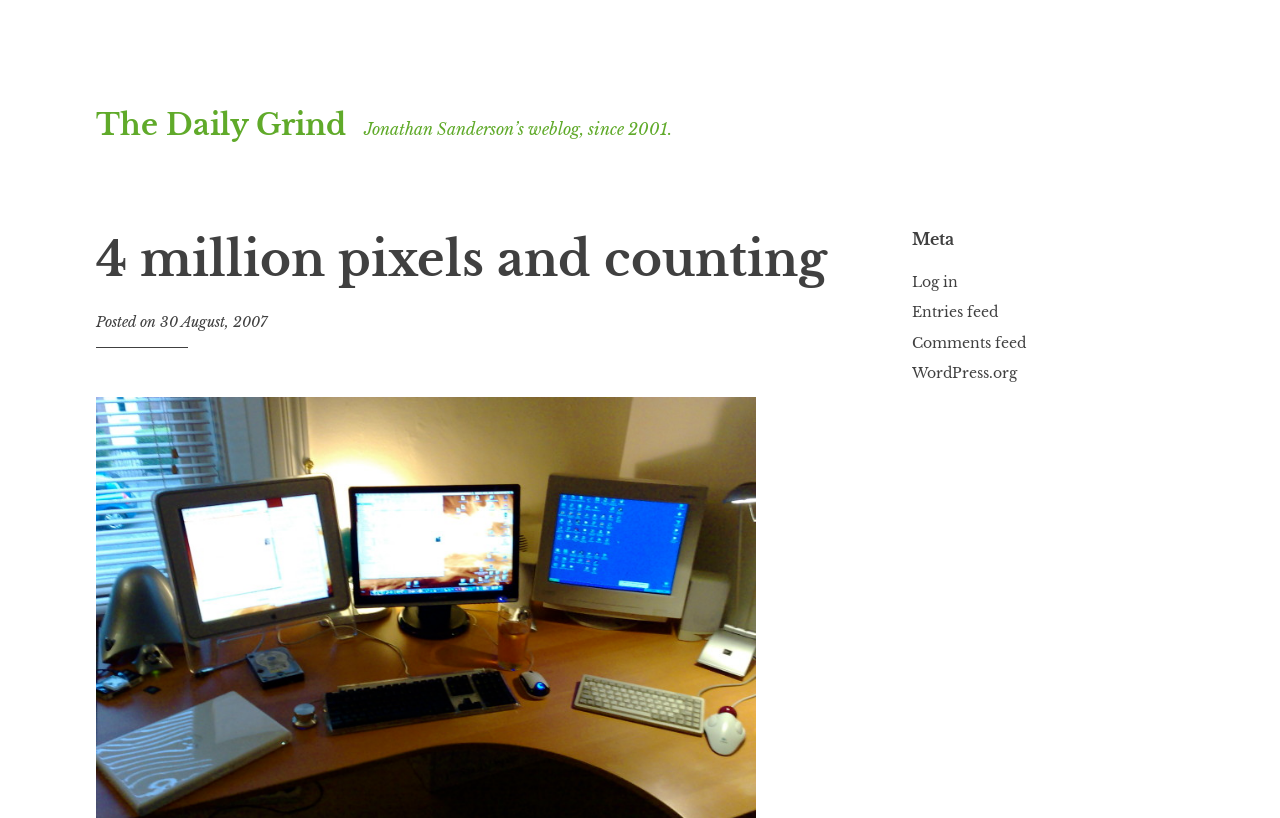When was the post published?
Ensure your answer is thorough and detailed.

The publication date of the post can be found in the link element with the text '30 August, 2007' which is located below the heading '4 million pixels and counting', indicating that it is the date when the post was published.